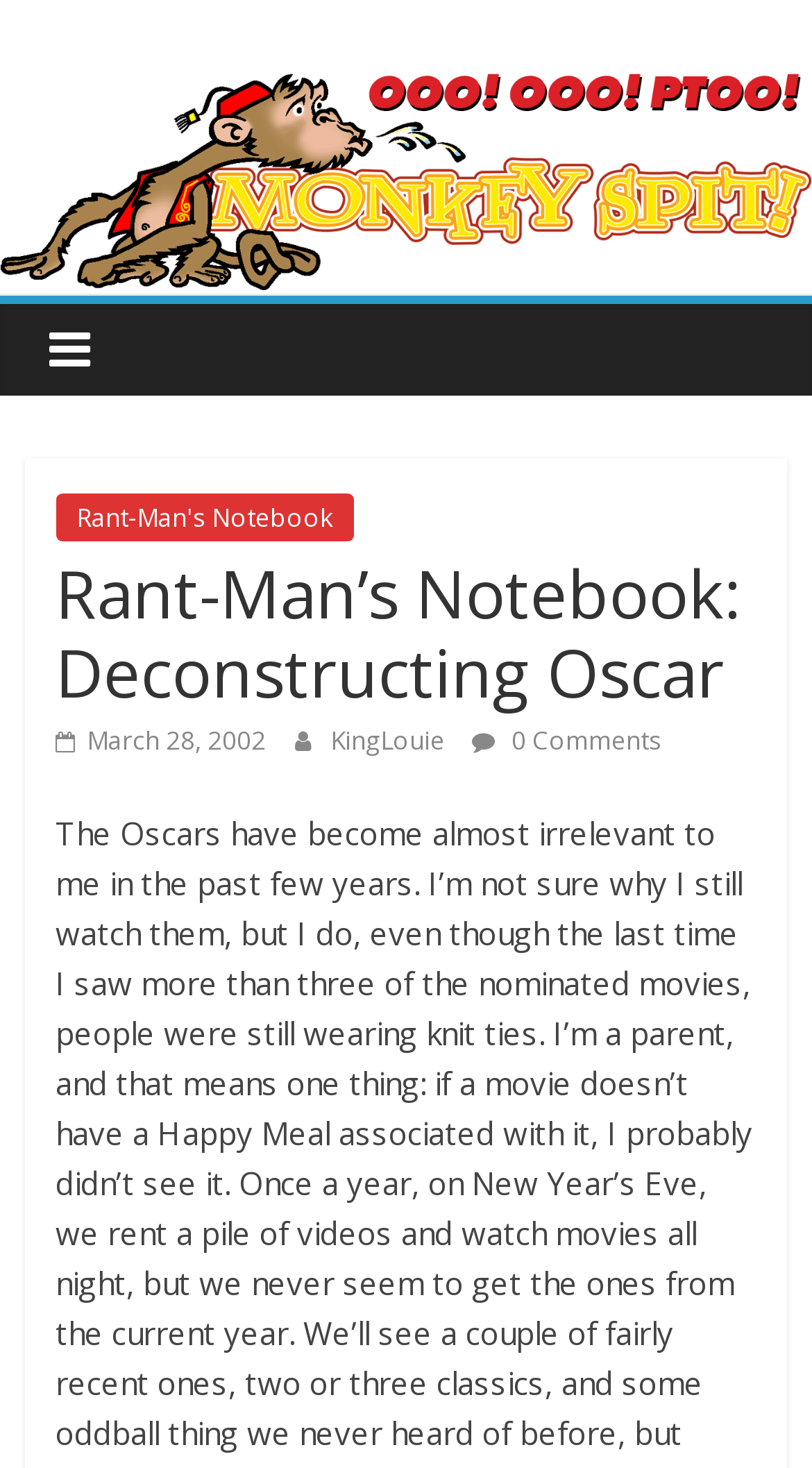Determine the bounding box coordinates (top-left x, top-left y, bottom-right x, bottom-right y) of the UI element described in the following text: Powered by:300.cn

None